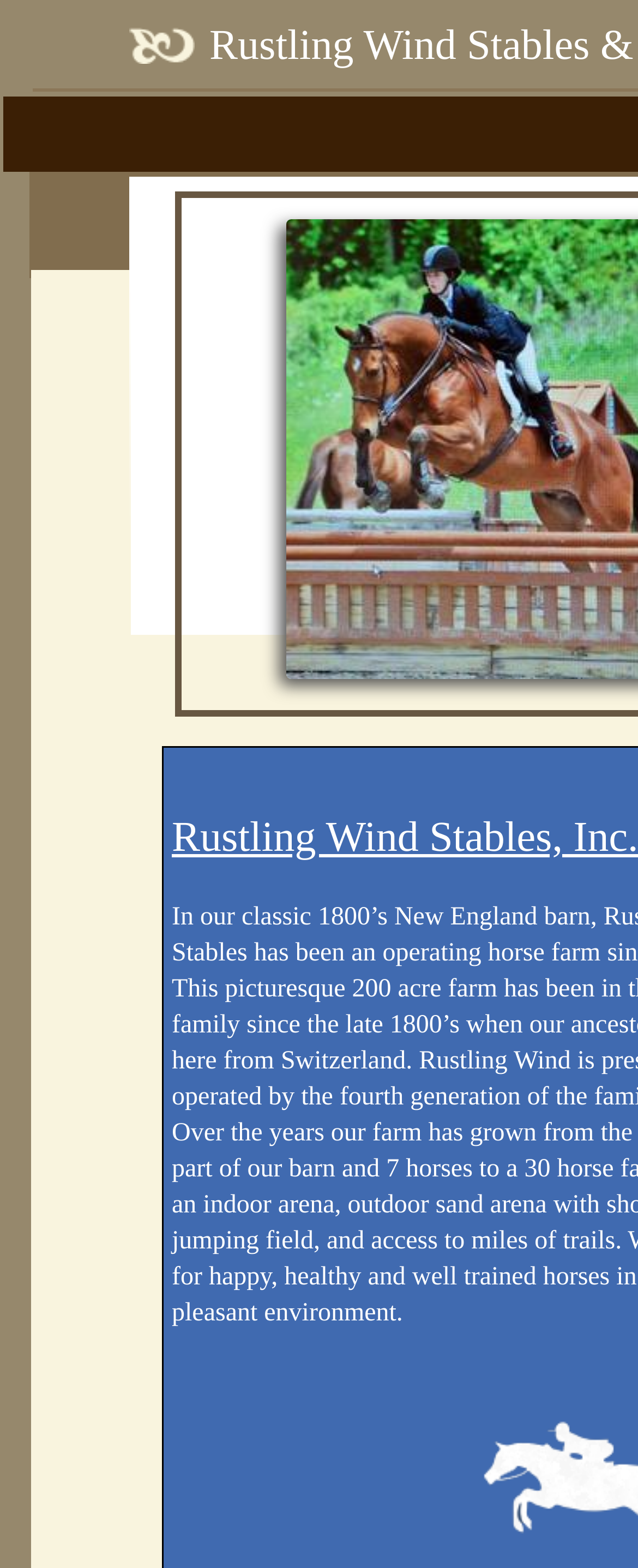Please provide a short answer using a single word or phrase for the question:
What is the second menu item?

Facilities